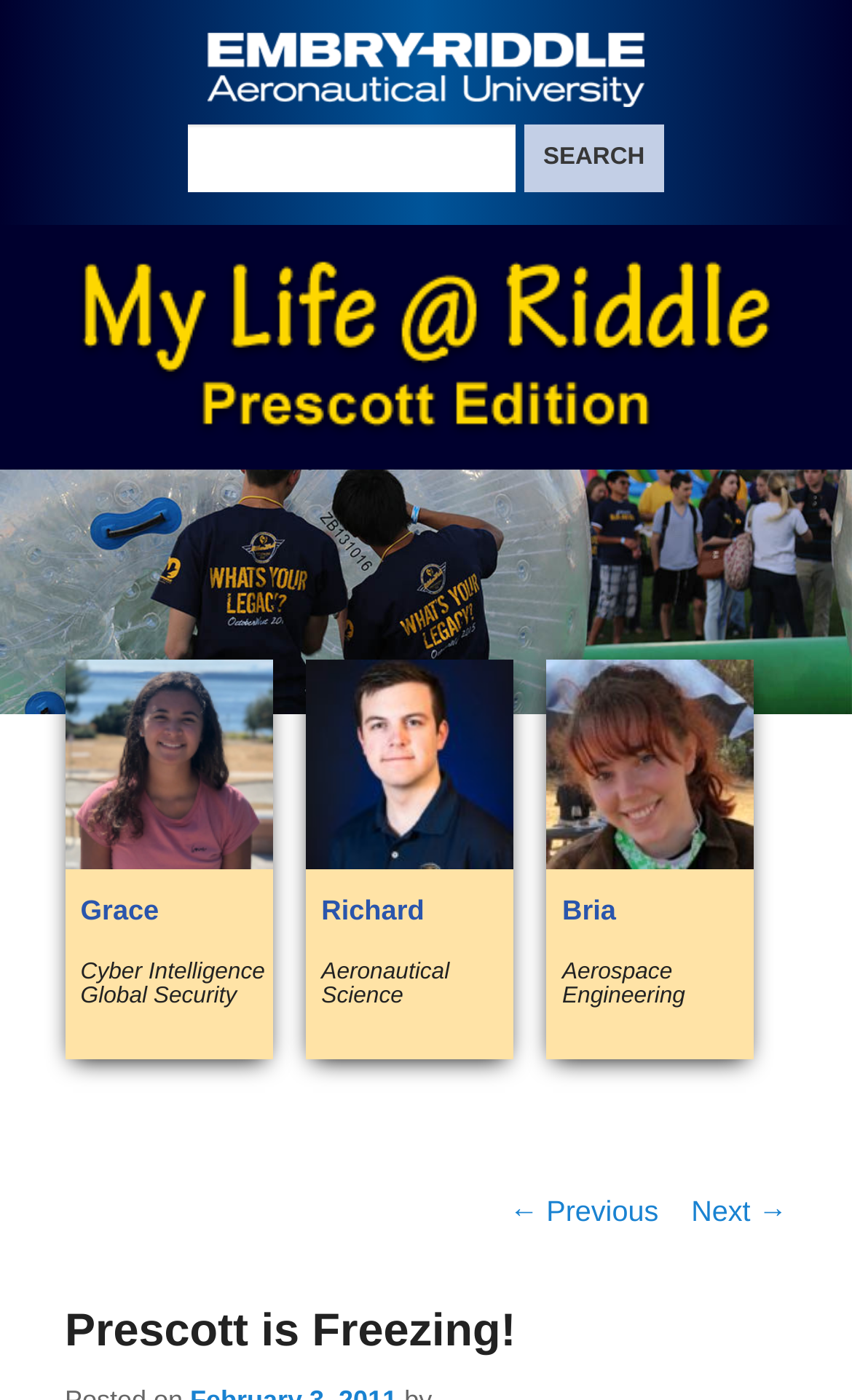Examine the image carefully and respond to the question with a detailed answer: 
Is there a search function on the page?

I found a button with the text 'SEARCH' on the page, which suggests that there is a search function available.